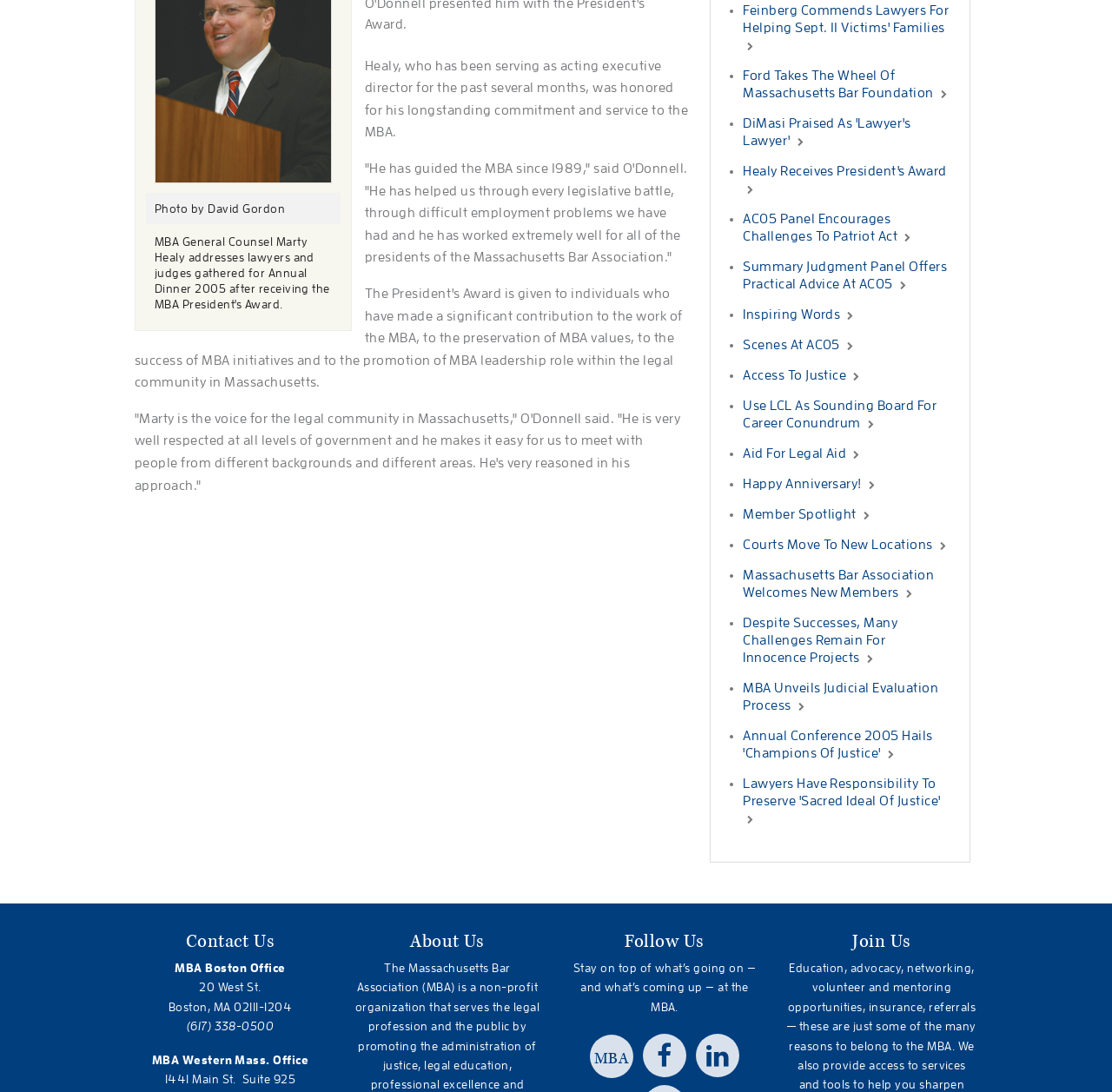Given the element description "Oliver Wendell Holmes Jr. Scholarship" in the screenshot, predict the bounding box coordinates of that UI element.

[0.167, 0.162, 0.269, 0.196]